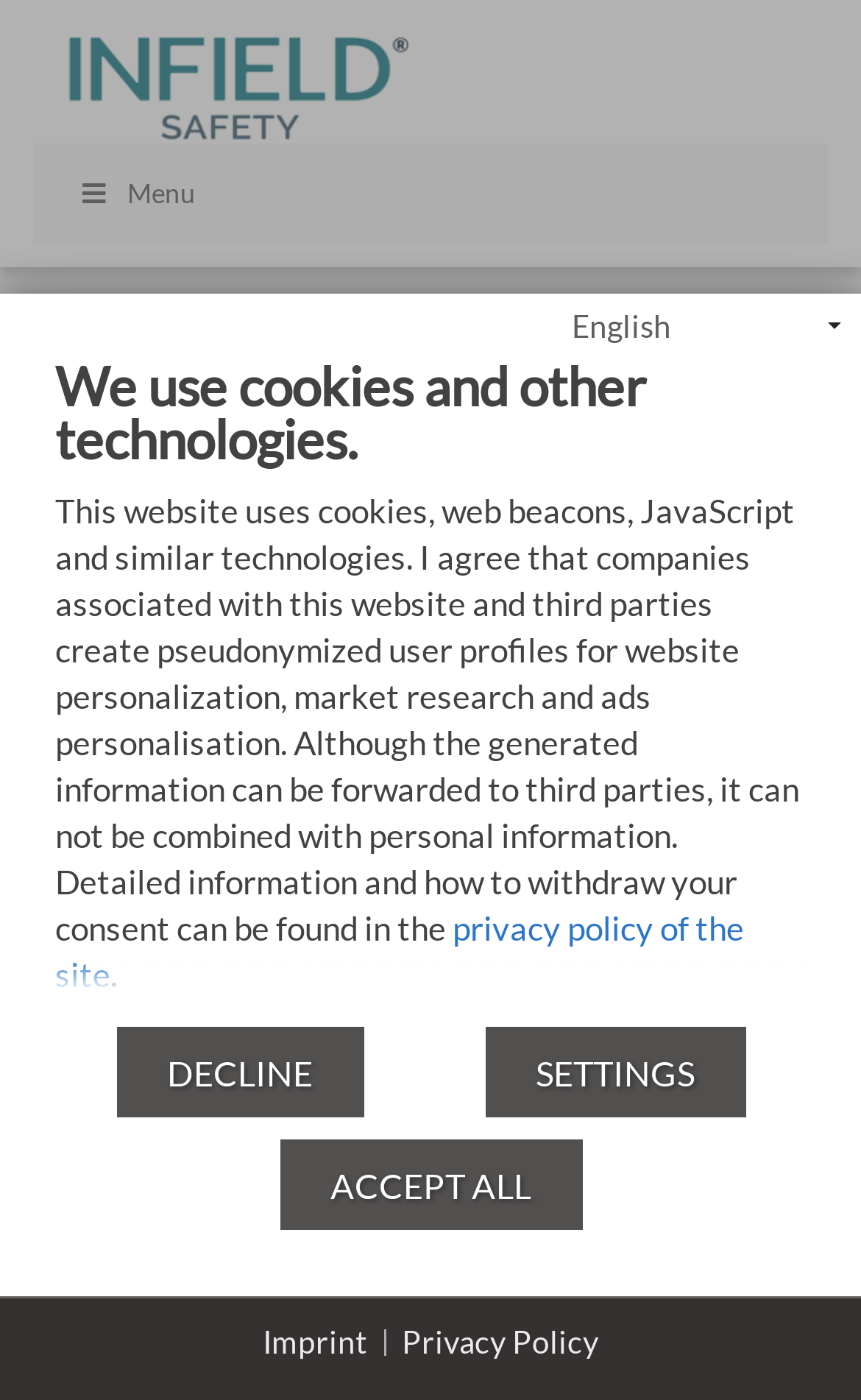What is the topic of the 'Information about the lens values' section?
Give a single word or phrase answer based on the content of the image.

Lens values and pupillary distance